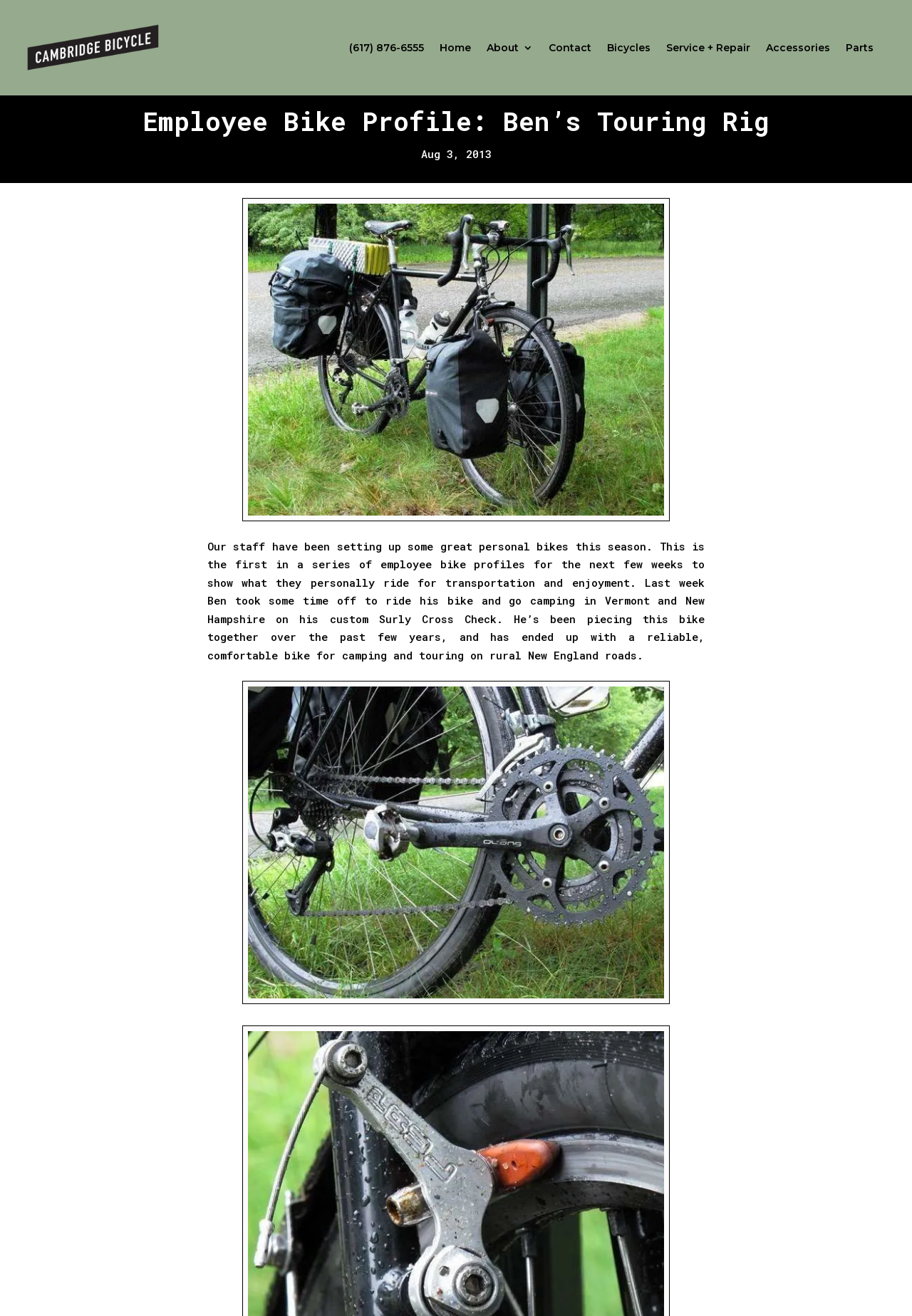Determine the bounding box coordinates of the UI element described below. Use the format (top-left x, top-left y, bottom-right x, bottom-right y) with floating point numbers between 0 and 1: Bicycles

[0.666, 0.032, 0.713, 0.073]